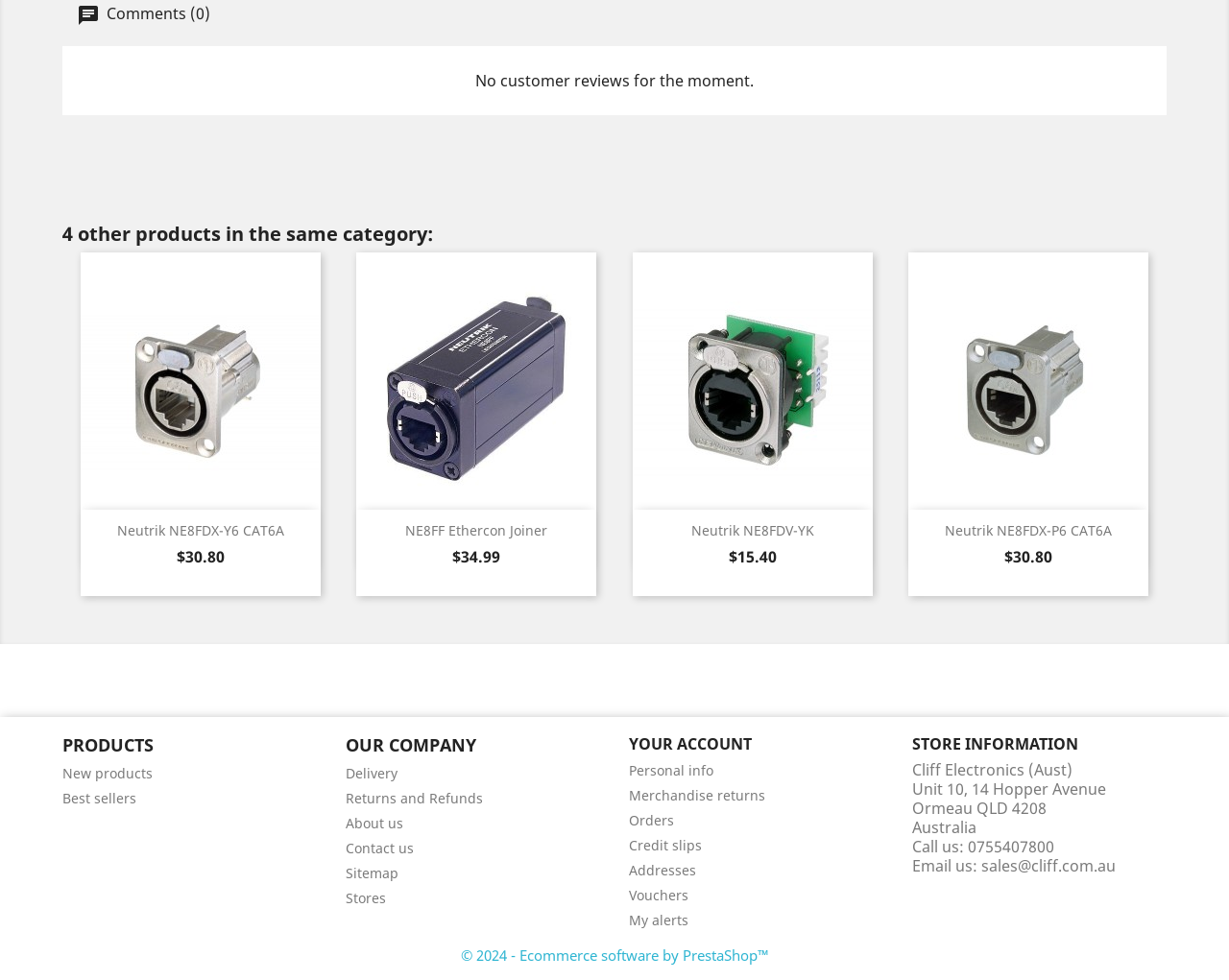Respond to the question below with a single word or phrase:
What is the contact phone number of the store?

0755407800